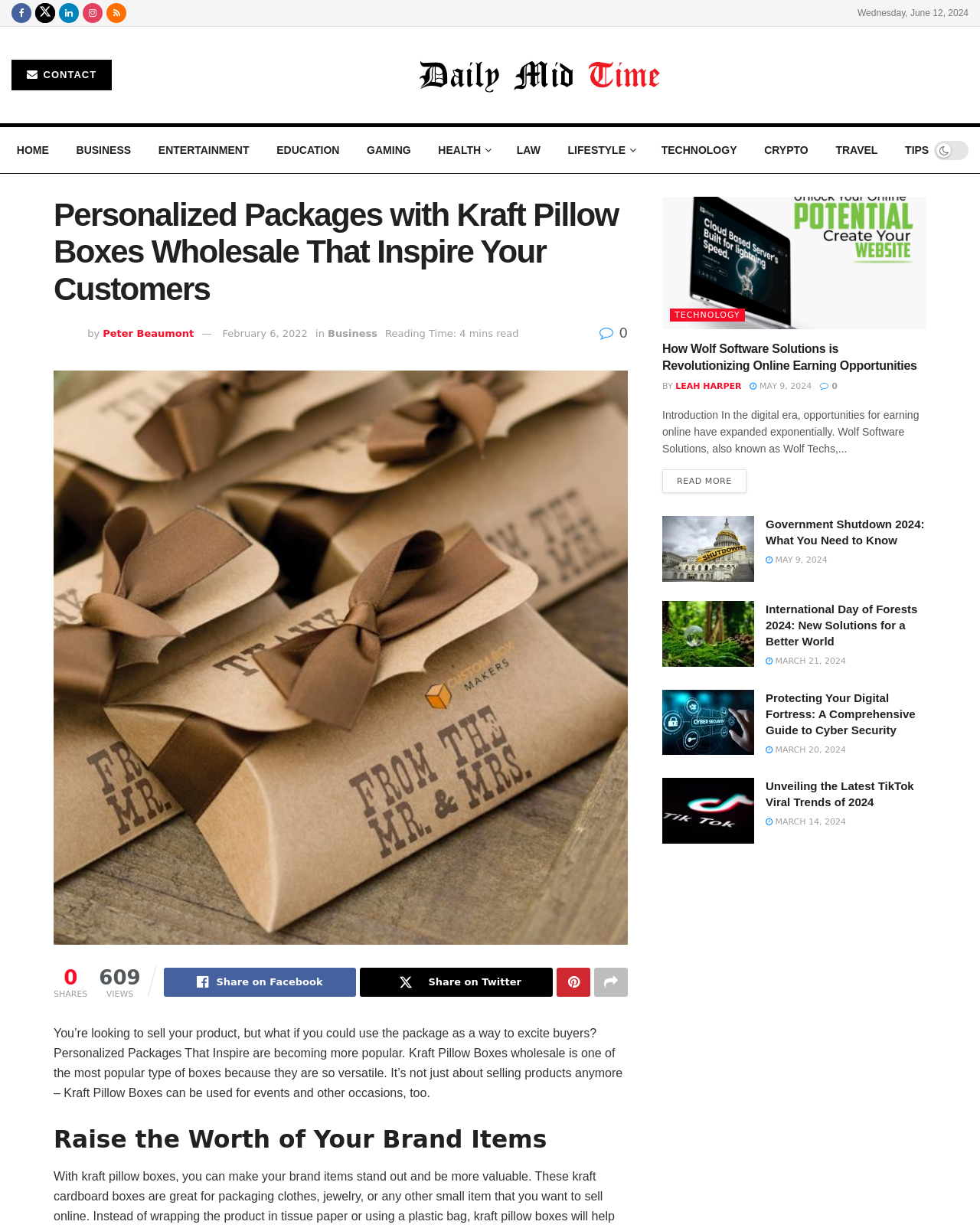Extract the bounding box coordinates of the UI element described by: "https://codereview.qt-project.org/#/c/122044/". The coordinates should include four float numbers ranging from 0 to 1, e.g., [left, top, right, bottom].

None